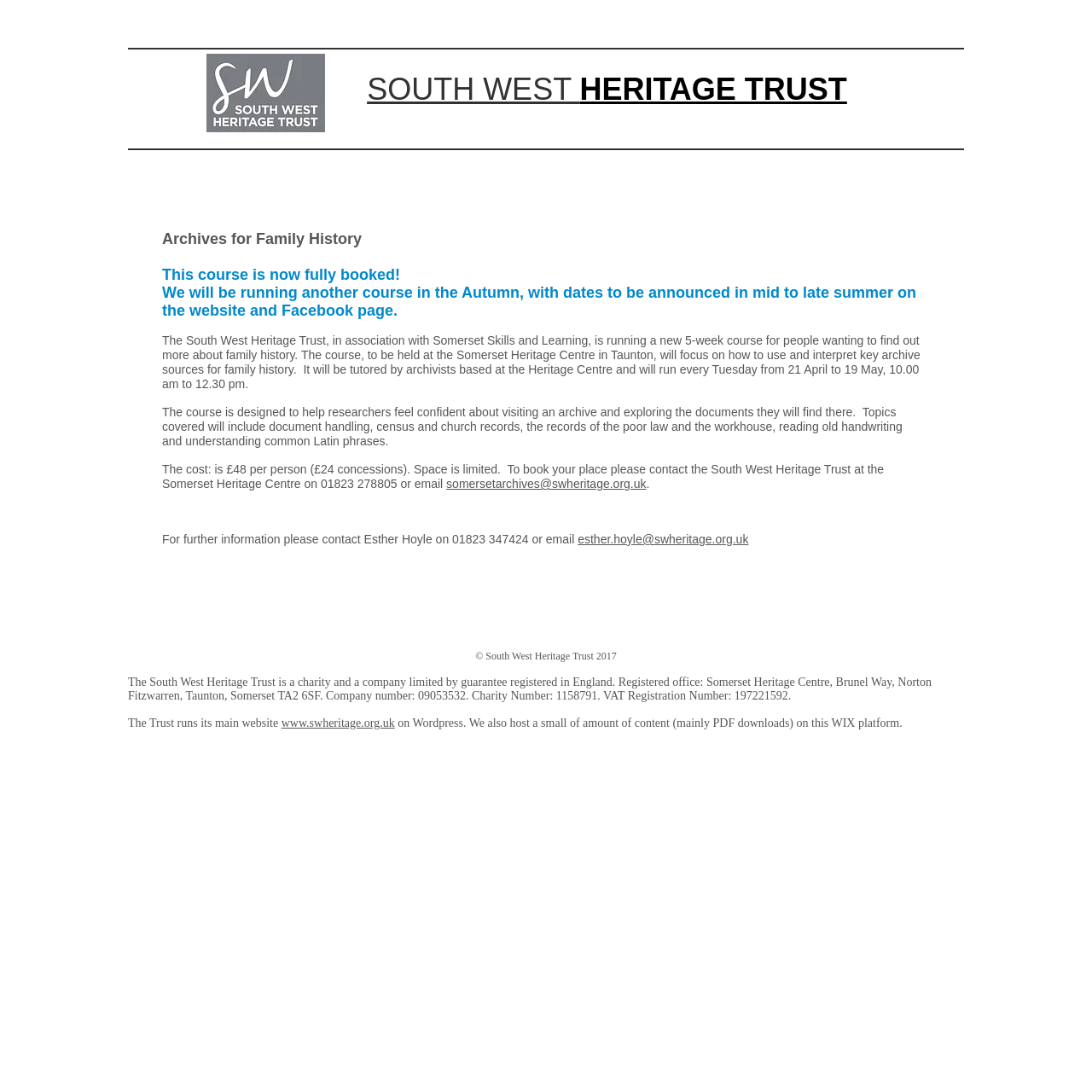What is the email address to contact for further information?
Based on the screenshot, answer the question with a single word or phrase.

esther.hoyle@swheritage.org.uk